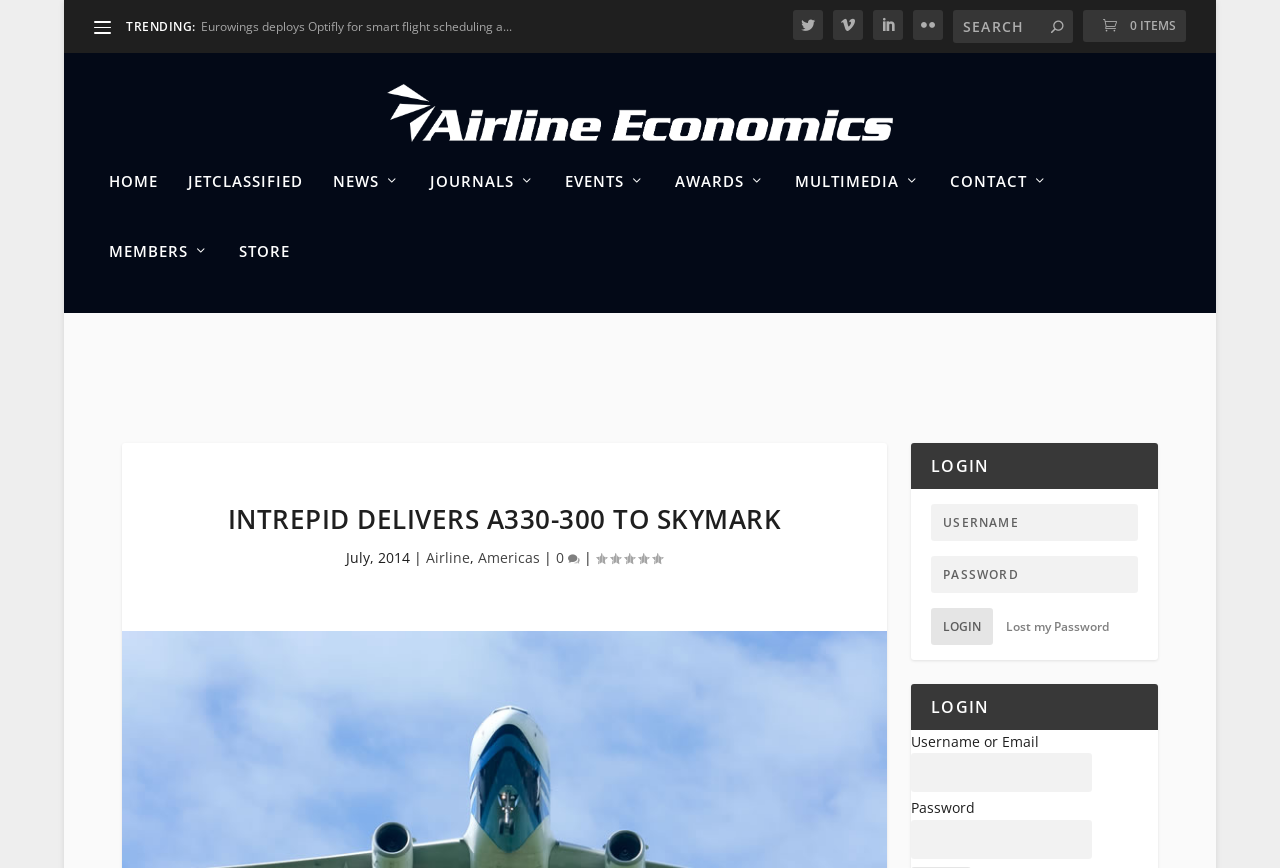Please specify the bounding box coordinates of the area that should be clicked to accomplish the following instruction: "Log in to the website". The coordinates should consist of four float numbers between 0 and 1, i.e., [left, top, right, bottom].

[0.727, 0.585, 0.776, 0.628]